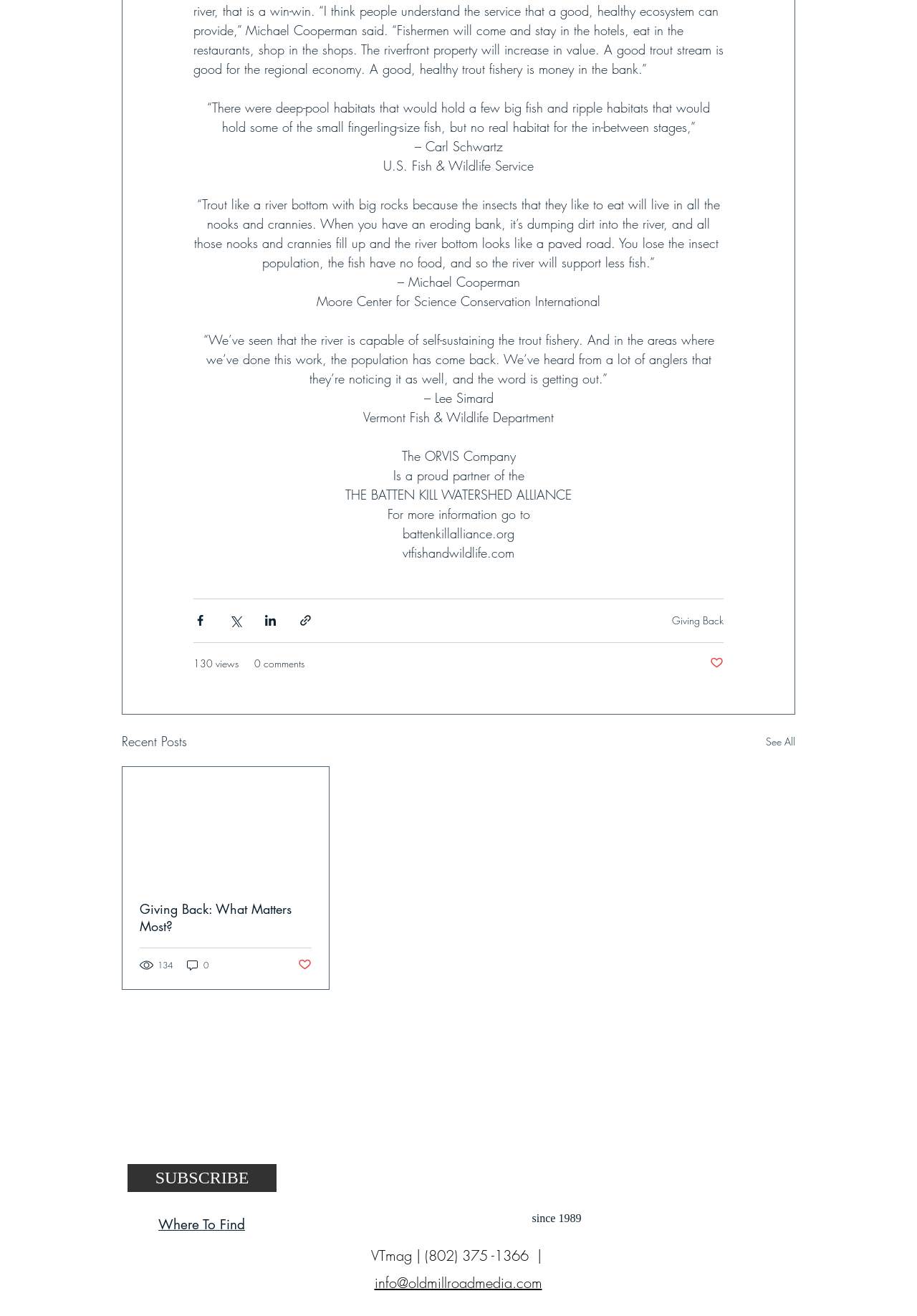Using the description "Where To Find", predict the bounding box of the relevant HTML element.

[0.173, 0.924, 0.267, 0.937]